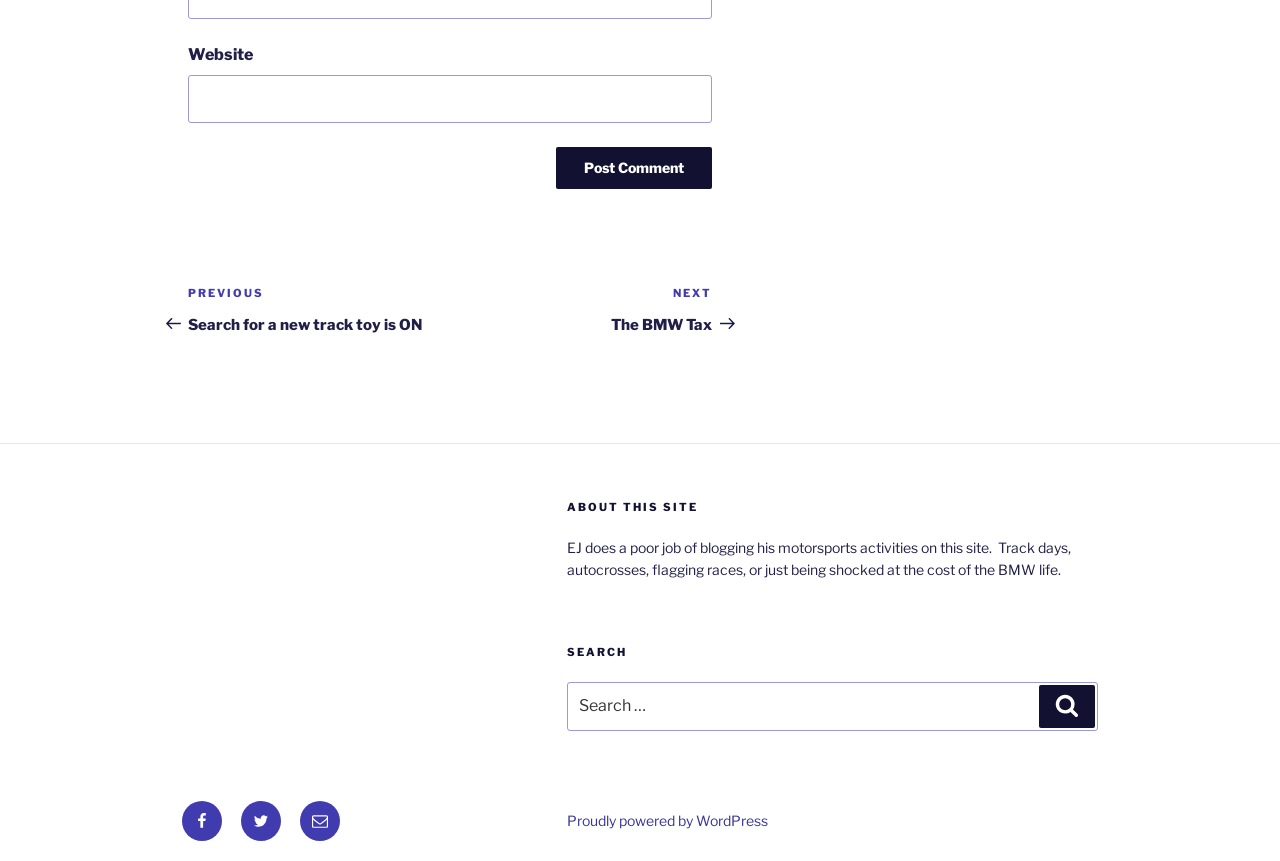Given the element description Next PostNext The BMW Tax, predict the bounding box coordinates for the UI element in the webpage screenshot. The format should be (top-left x, top-left y, bottom-right x, bottom-right y), and the values should be between 0 and 1.

[0.352, 0.331, 0.556, 0.388]